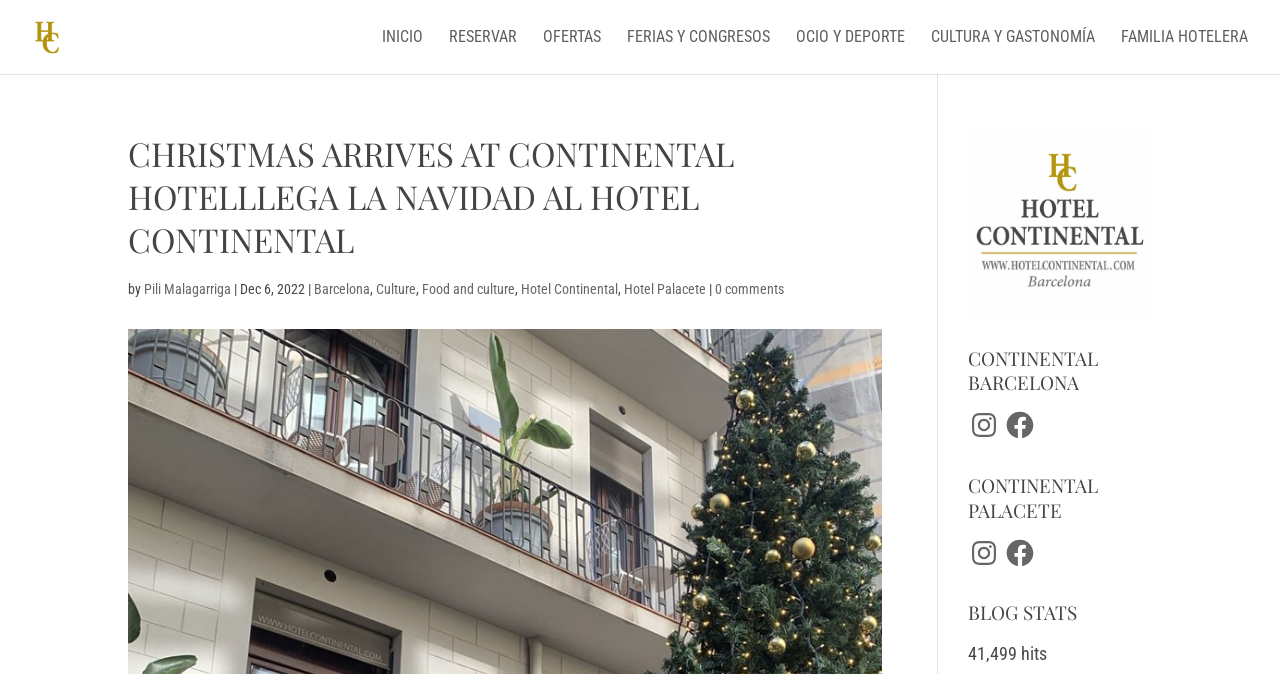How many social media links are there?
From the image, provide a succinct answer in one word or a short phrase.

4